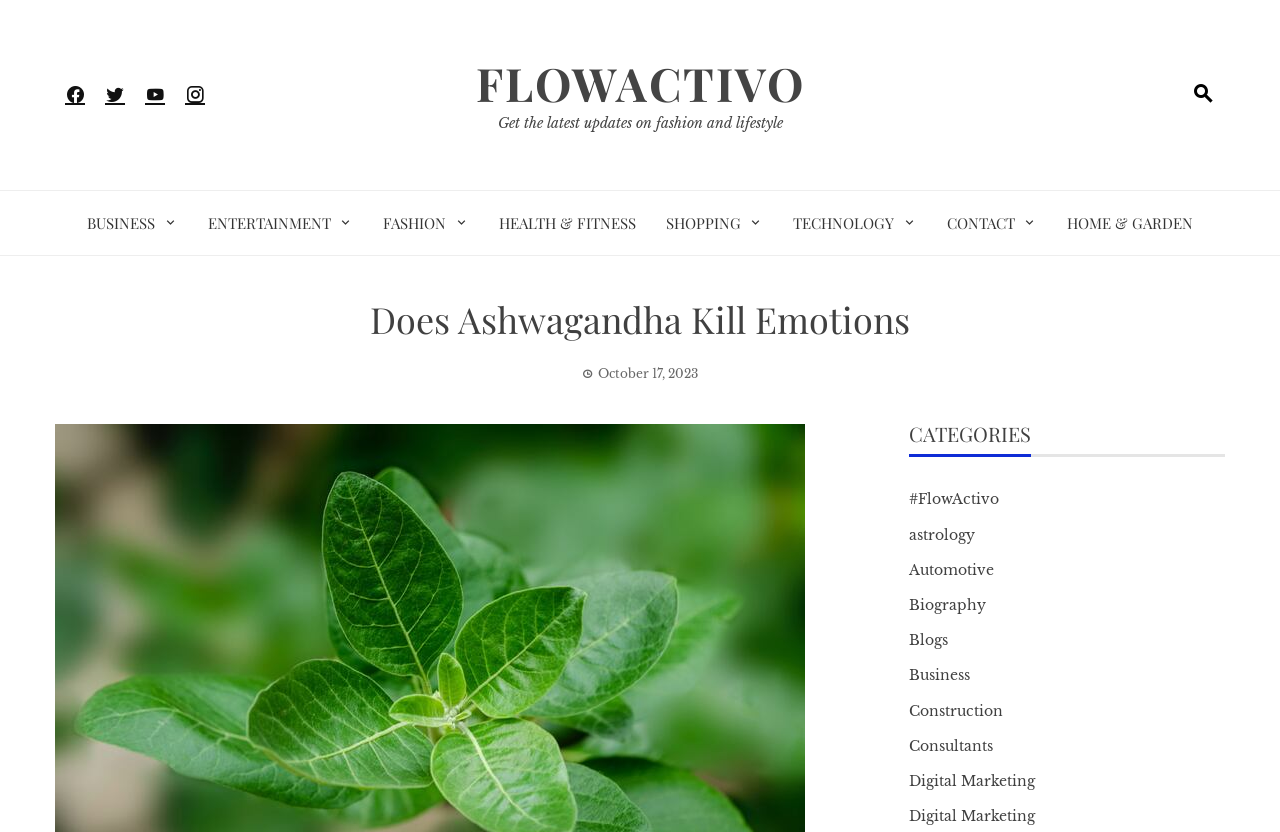Locate the bounding box coordinates of the element that should be clicked to execute the following instruction: "View October 17, 2023".

[0.467, 0.44, 0.545, 0.458]